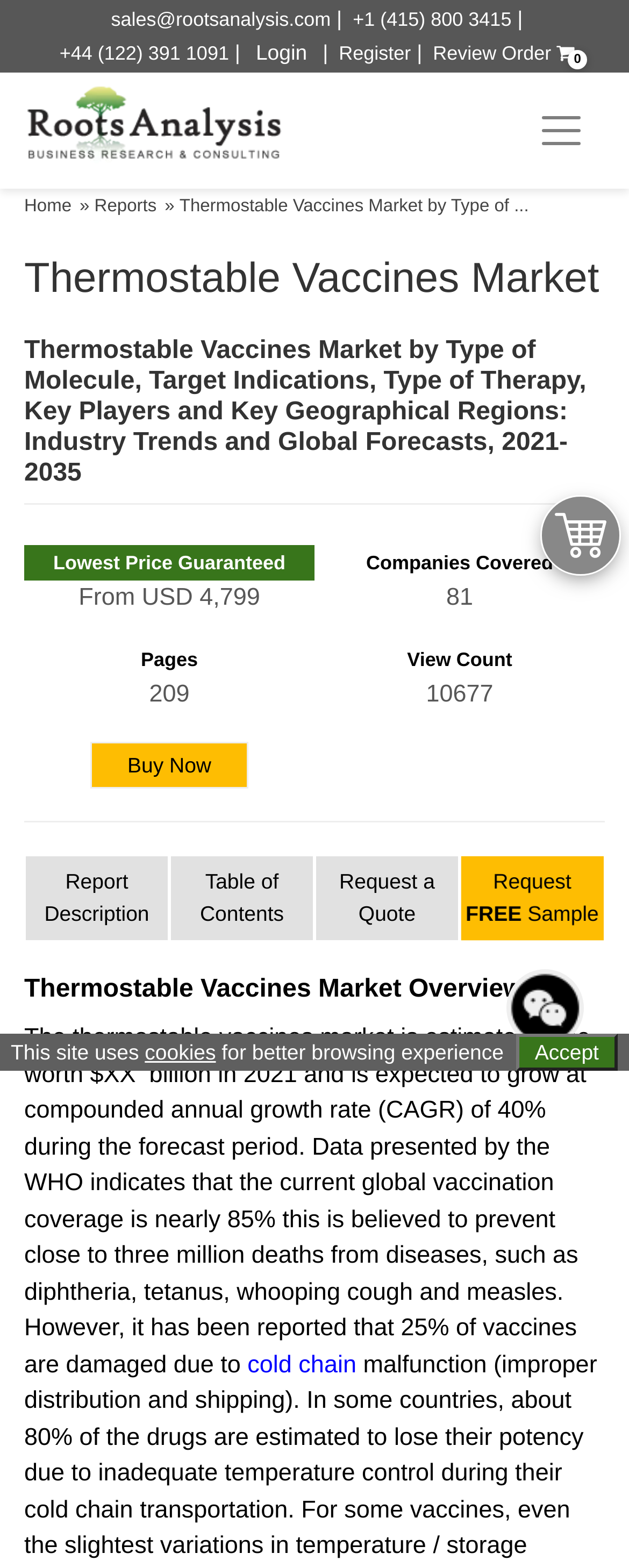Illustrate the webpage's structure and main components comprehensively.

The webpage is about the thermostable vaccines market, with a focus on its size, share, trends, and forecast up to 2035. At the top, there is a navigation bar with links to "Home", "Reports", and other sections. Below the navigation bar, there is a prominent heading that reads "Thermostable Vaccines Market" and a subheading that provides a detailed description of the market.

On the top-right corner, there are contact information and login/register buttons. Below the heading, there is a section that highlights the key features of the report, including the lowest price guaranteed, the number of companies covered, and the number of pages.

The main content of the webpage is divided into sections, with headings such as "Thermostable Vaccines Market Overview" and "Report Description". The overview section provides a brief summary of the market, including its estimated worth and growth rate. There are also links to related topics, such as "cold chain".

At the bottom of the page, there is a section that mentions the use of cookies on the website, with an option to accept or decline. There is also a button to open a chatbox.

Throughout the webpage, there are several buttons and links that allow users to navigate to different sections or take actions, such as buying the report or requesting a quote. The layout is organized, with clear headings and concise text, making it easy to scan and understand the content.